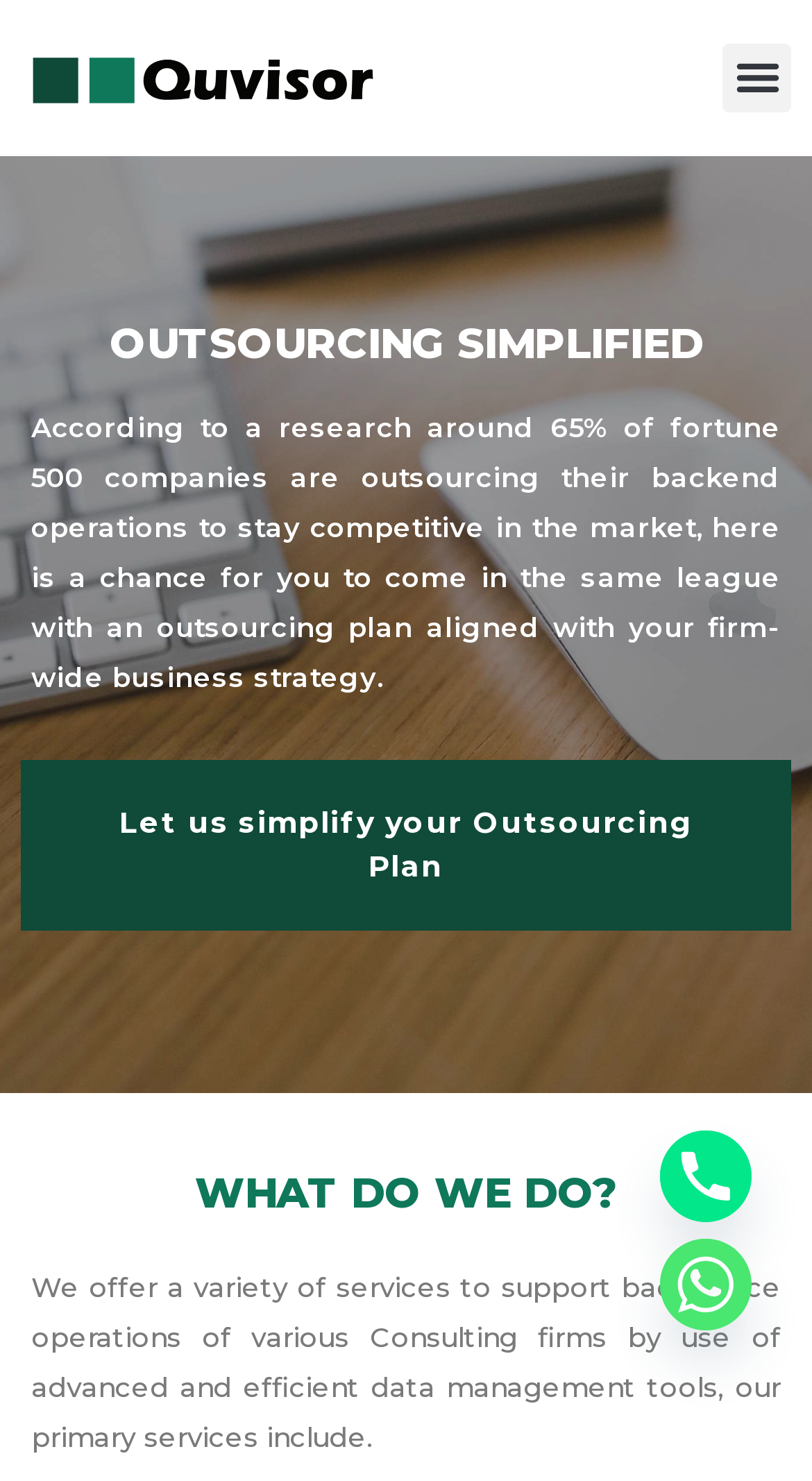Using the element description: "Menu", determine the bounding box coordinates. The coordinates should be in the format [left, top, right, bottom], with values between 0 and 1.

[0.89, 0.029, 0.974, 0.076]